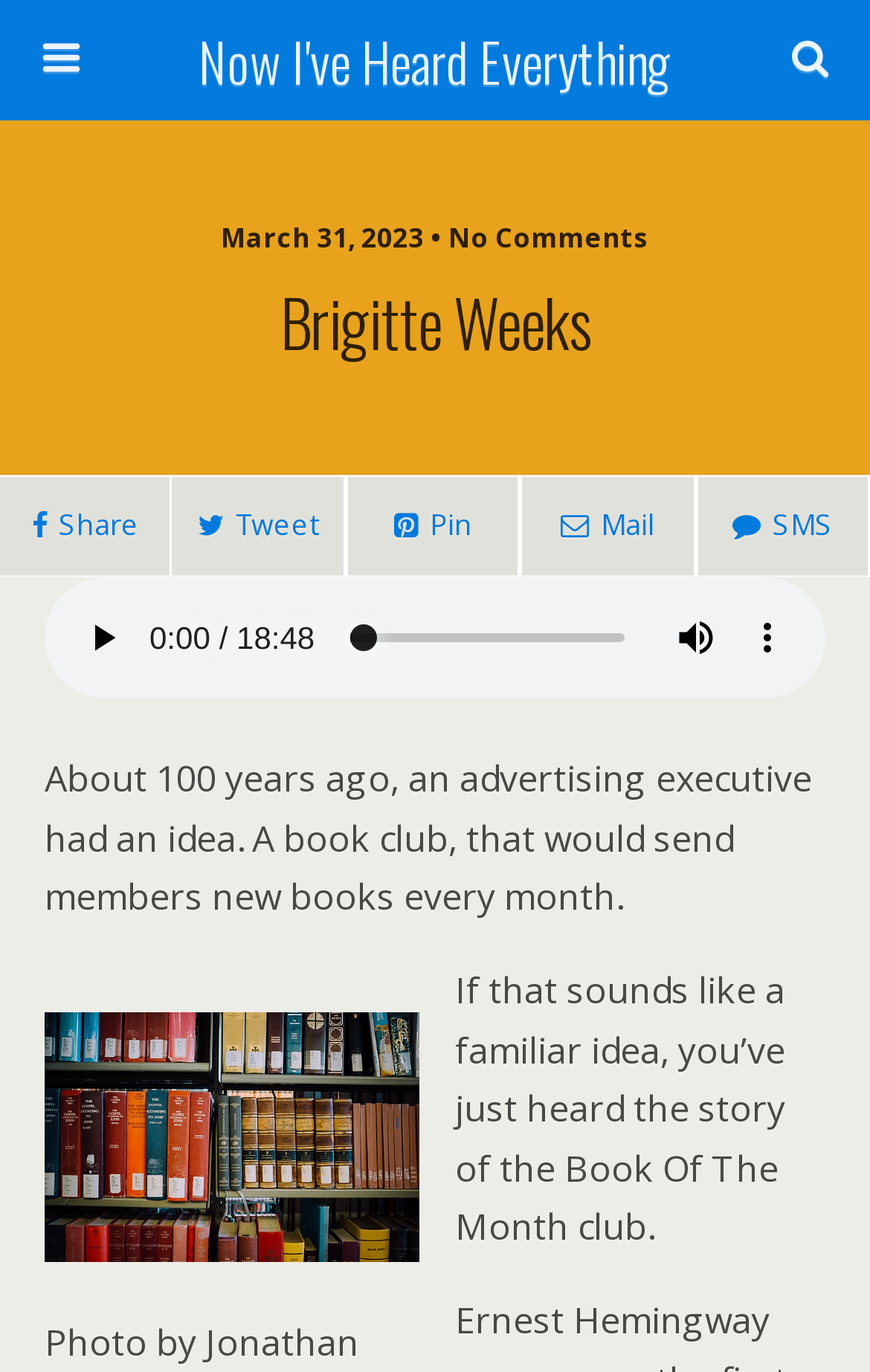Use a single word or phrase to answer the question: 
How many buttons are in the audio player?

4